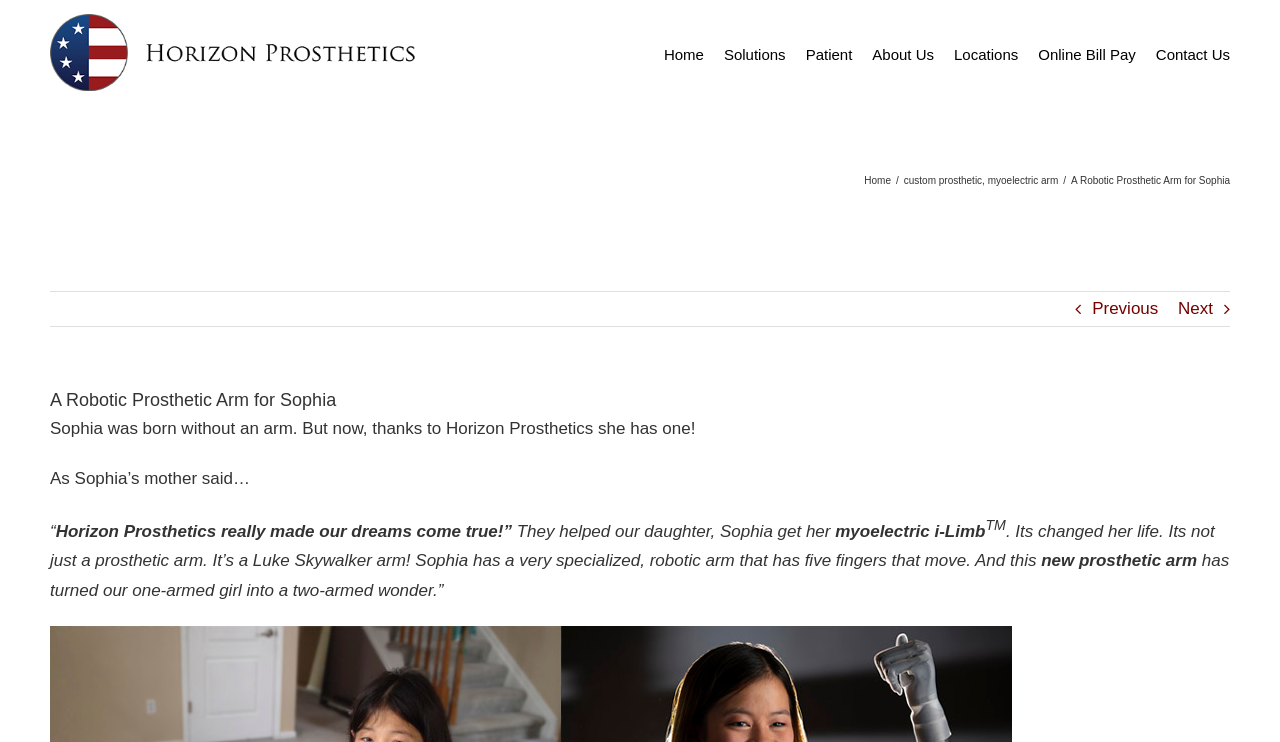Find the bounding box coordinates for the HTML element described in this sentence: "Patient". Provide the coordinates as four float numbers between 0 and 1, in the format [left, top, right, bottom].

[0.629, 0.013, 0.666, 0.129]